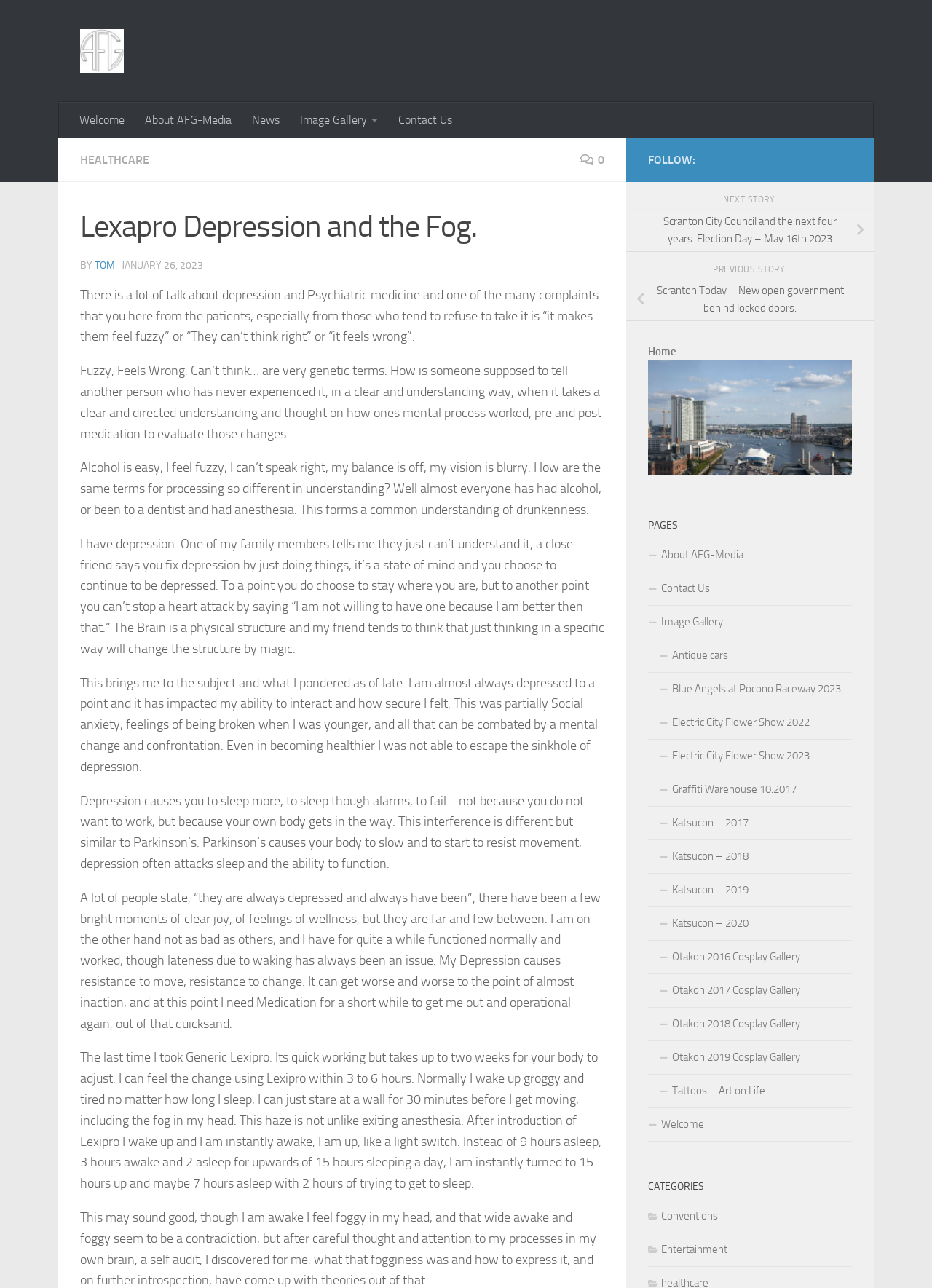What is the author's experience with social anxiety?
Based on the image, answer the question with as much detail as possible.

The author mentions that they had feelings of being broken when they were younger, which is related to their experience with social anxiety, indicating that they have struggled with it in the past.